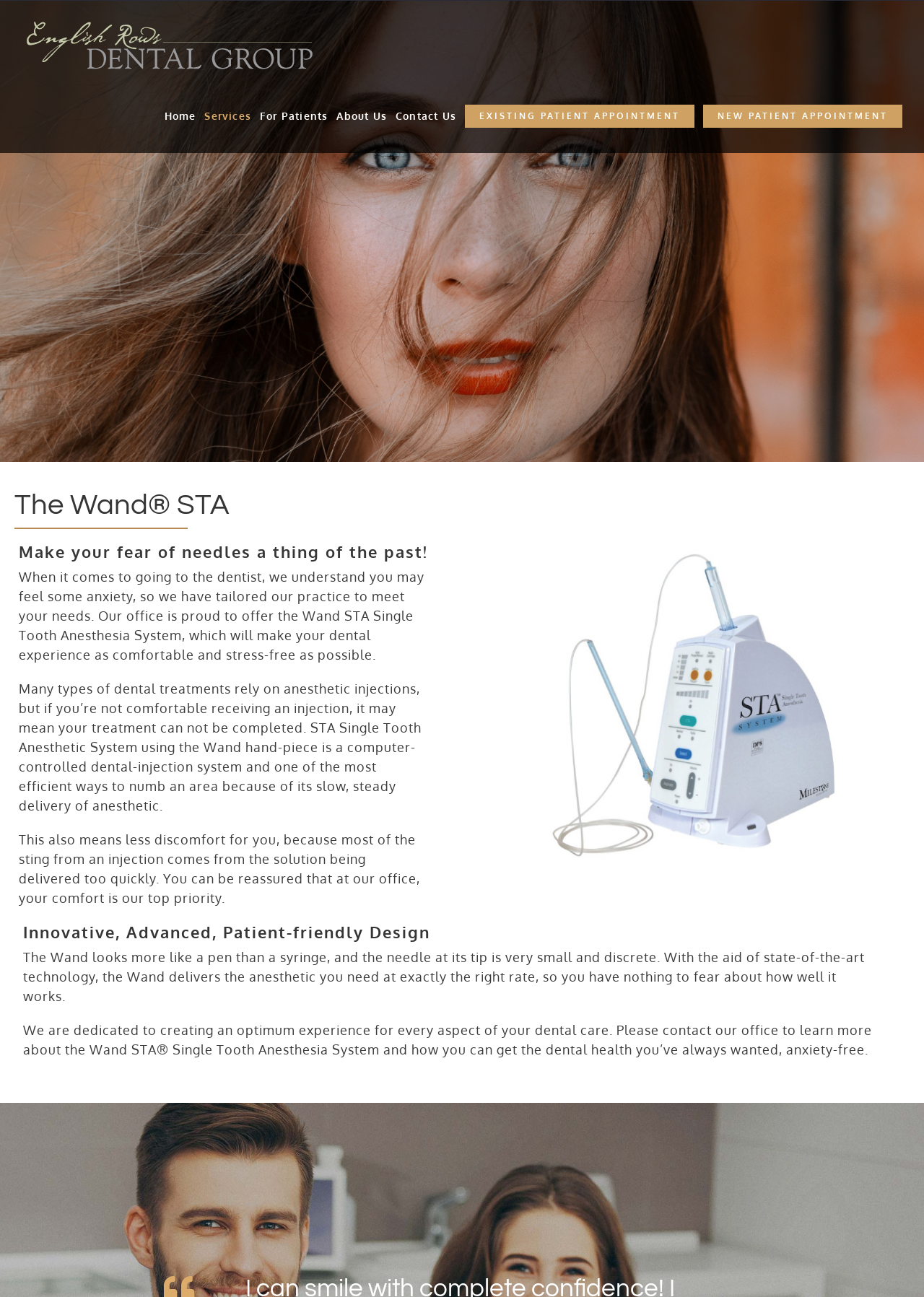Based on the description "alt="English Rows Dental Group Logo"", find the bounding box of the specified UI element.

[0.027, 0.014, 0.34, 0.056]